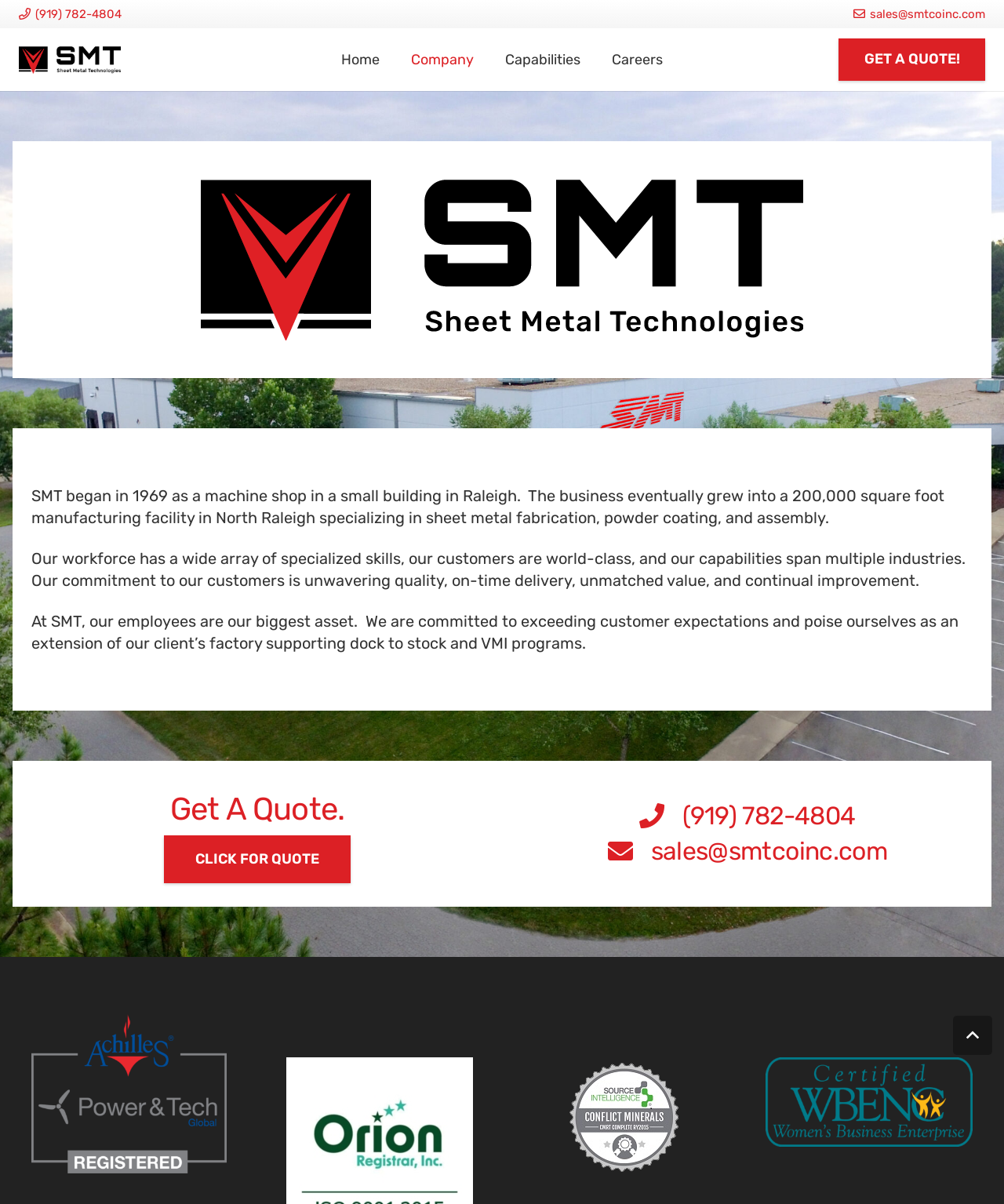Find the bounding box coordinates of the element to click in order to complete this instruction: "Call the company". The bounding box coordinates must be four float numbers between 0 and 1, denoted as [left, top, right, bottom].

[0.019, 0.006, 0.121, 0.017]